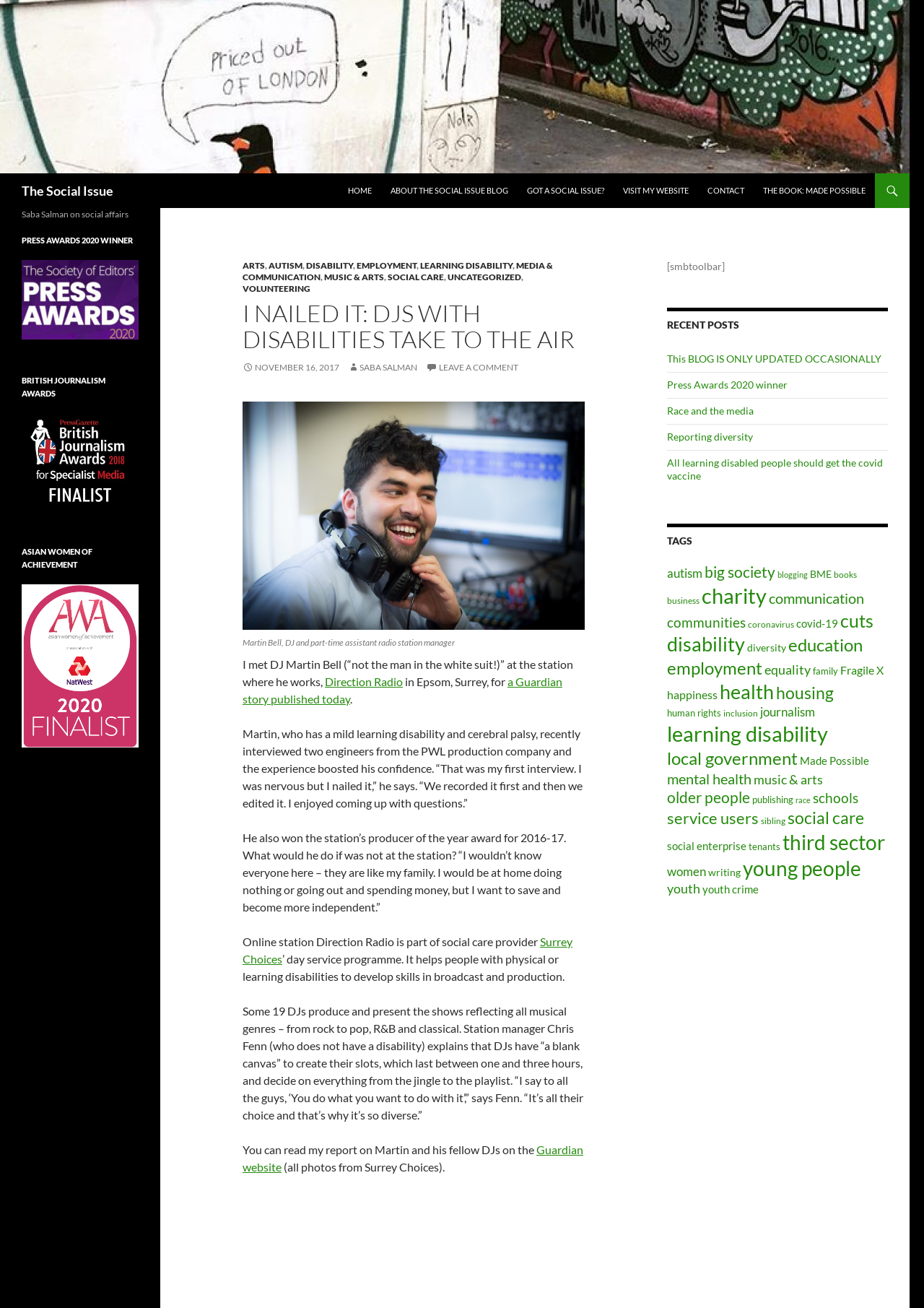What is the name of the online radio station where Martin Bell works?
We need a detailed and exhaustive answer to the question. Please elaborate.

I found the answer by reading the article and finding the sentence 'I met DJ Martin Bell (“not the man in the white suit!”) at the station where he works, Direction Radio, in Epsom, Surrey,' which mentions Direction Radio as the online radio station where Martin Bell works.